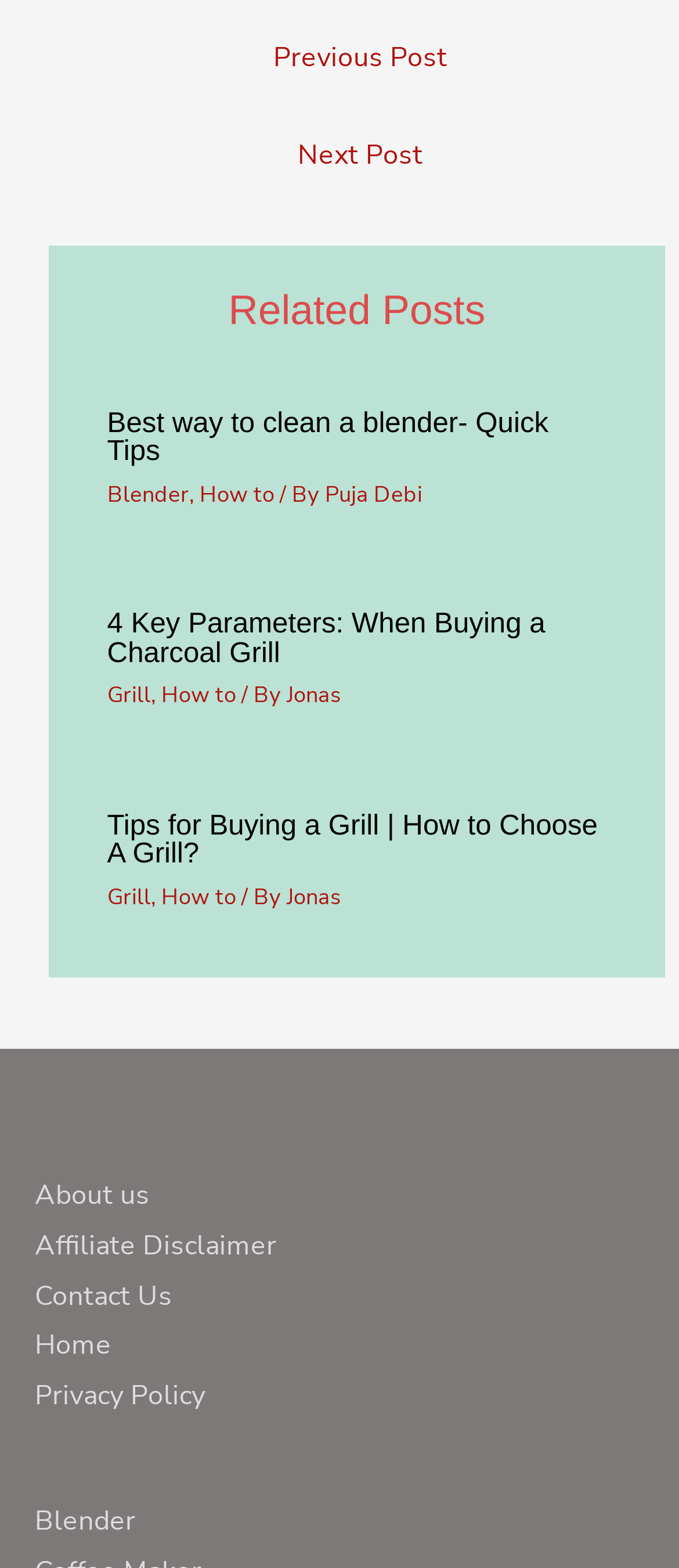What is the topic of the third related post?
Using the image as a reference, deliver a detailed and thorough answer to the question.

The third related post has a heading 'Tips for Buying a Grill | How to Choose A Grill?' and a link 'Grill', which suggests that the topic of this post is related to grills.